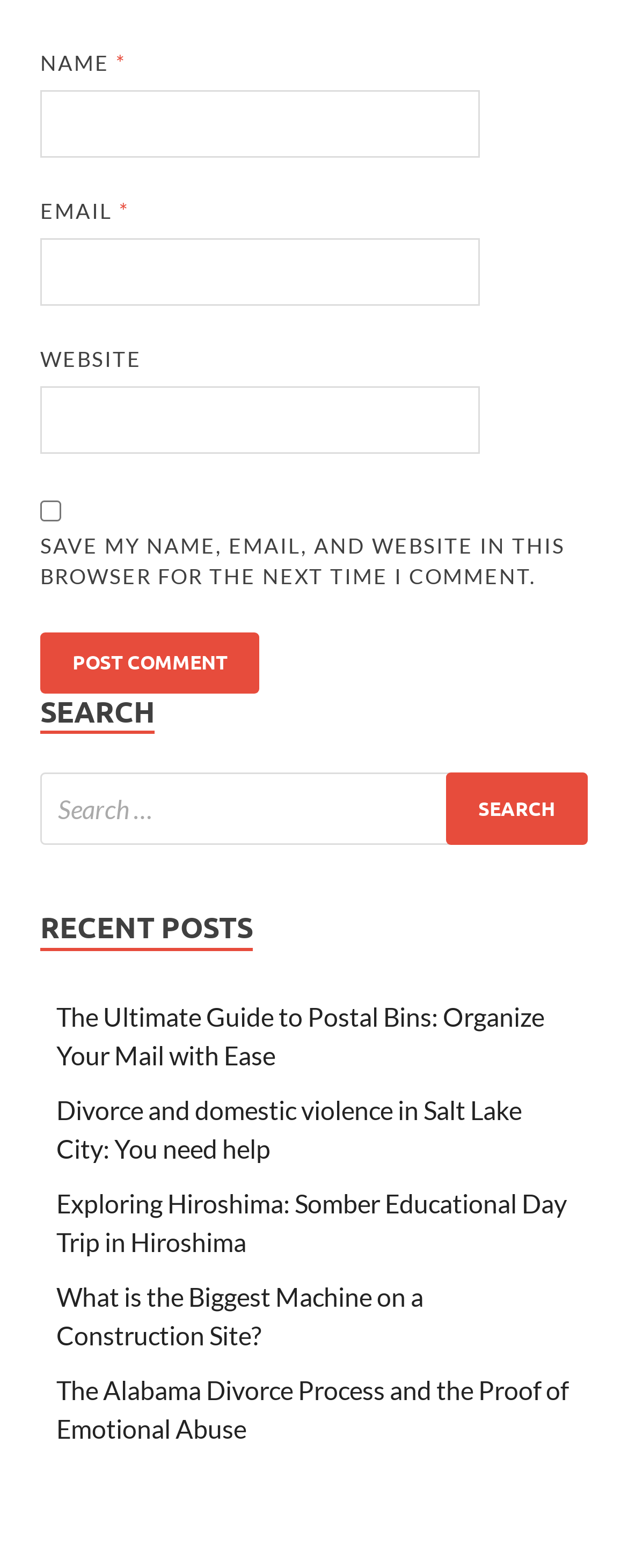Given the element description "parent_node: Search for: value="Search"" in the screenshot, predict the bounding box coordinates of that UI element.

[0.71, 0.493, 0.936, 0.539]